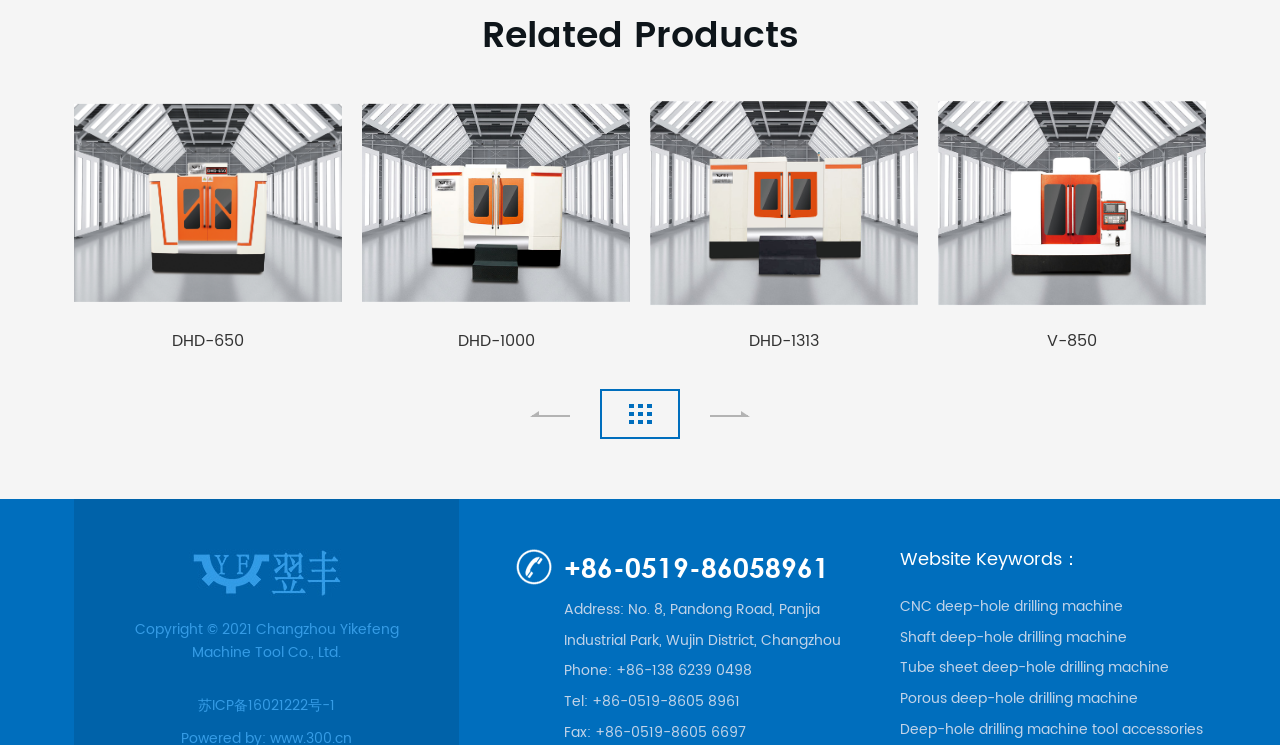Please find the bounding box coordinates of the element's region to be clicked to carry out this instruction: "Check the fax number of the company".

[0.441, 0.968, 0.583, 0.999]